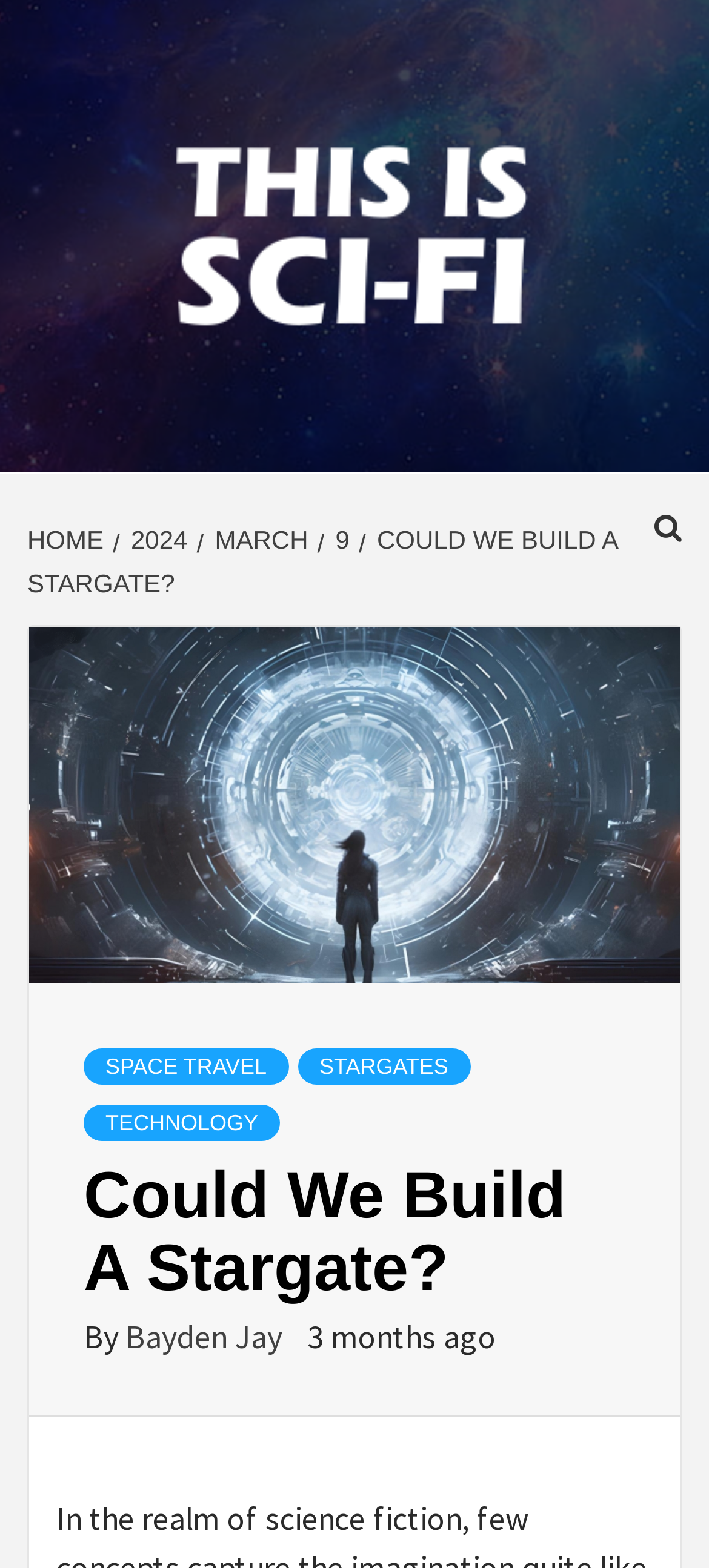What is the category of the article?
Using the image, respond with a single word or phrase.

SPACE TRAVEL, STARGATES, TECHNOLOGY